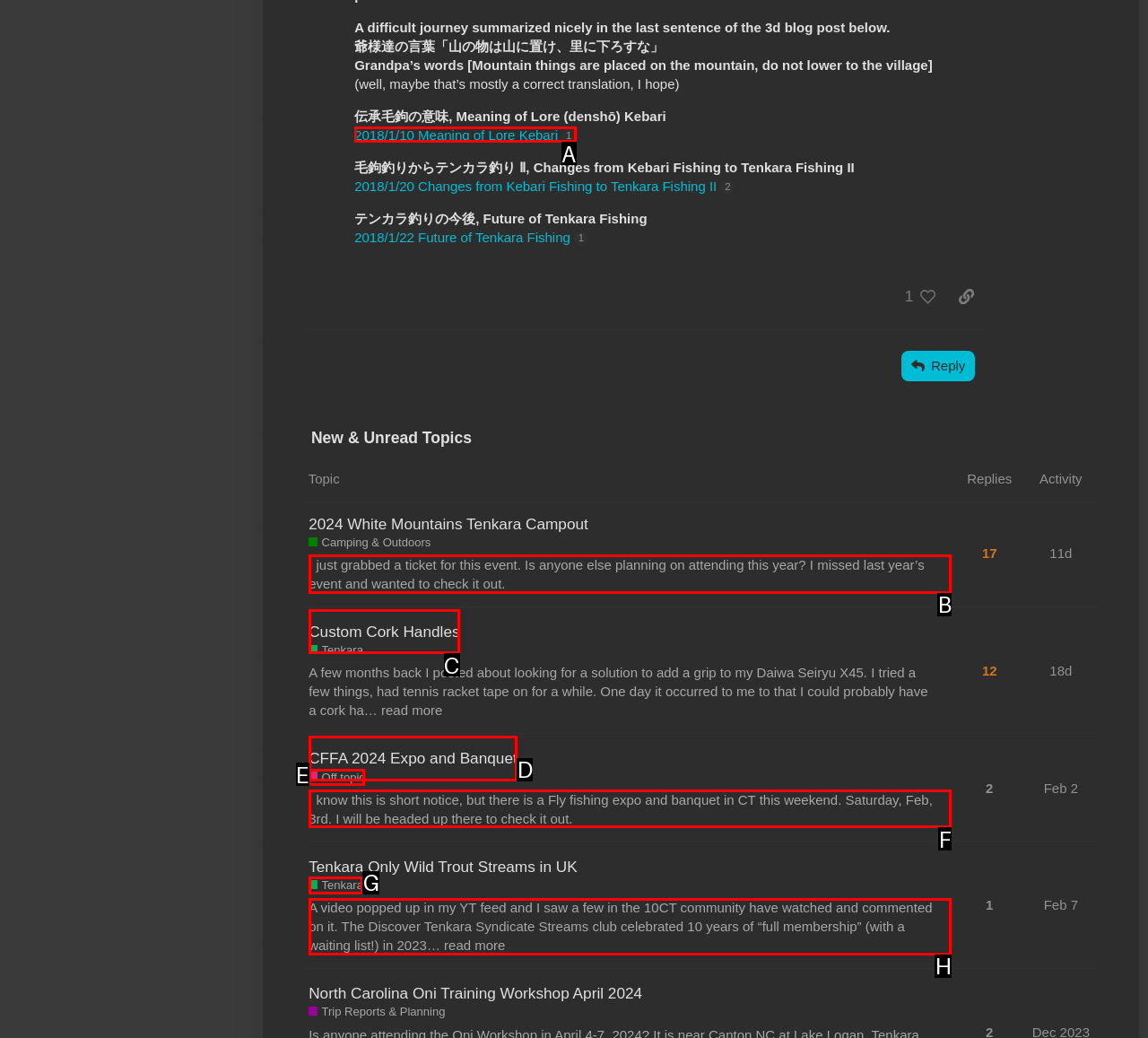To execute the task: Click the 'Custom Cork Handles' topic, which one of the highlighted HTML elements should be clicked? Answer with the option's letter from the choices provided.

C